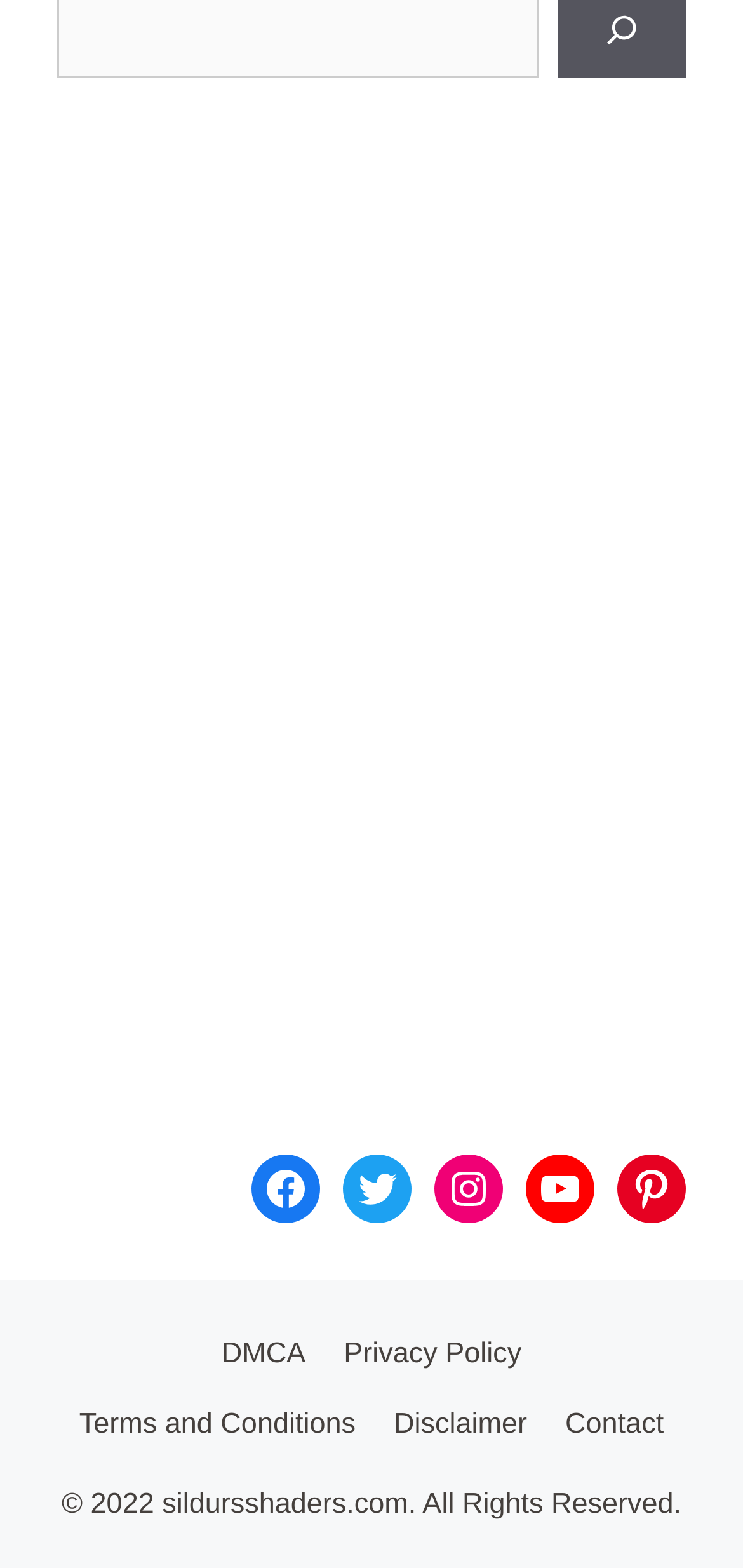Locate the bounding box coordinates of the element to click to perform the following action: 'Open Instagram'. The coordinates should be given as four float values between 0 and 1, in the form of [left, top, right, bottom].

[0.585, 0.737, 0.677, 0.781]